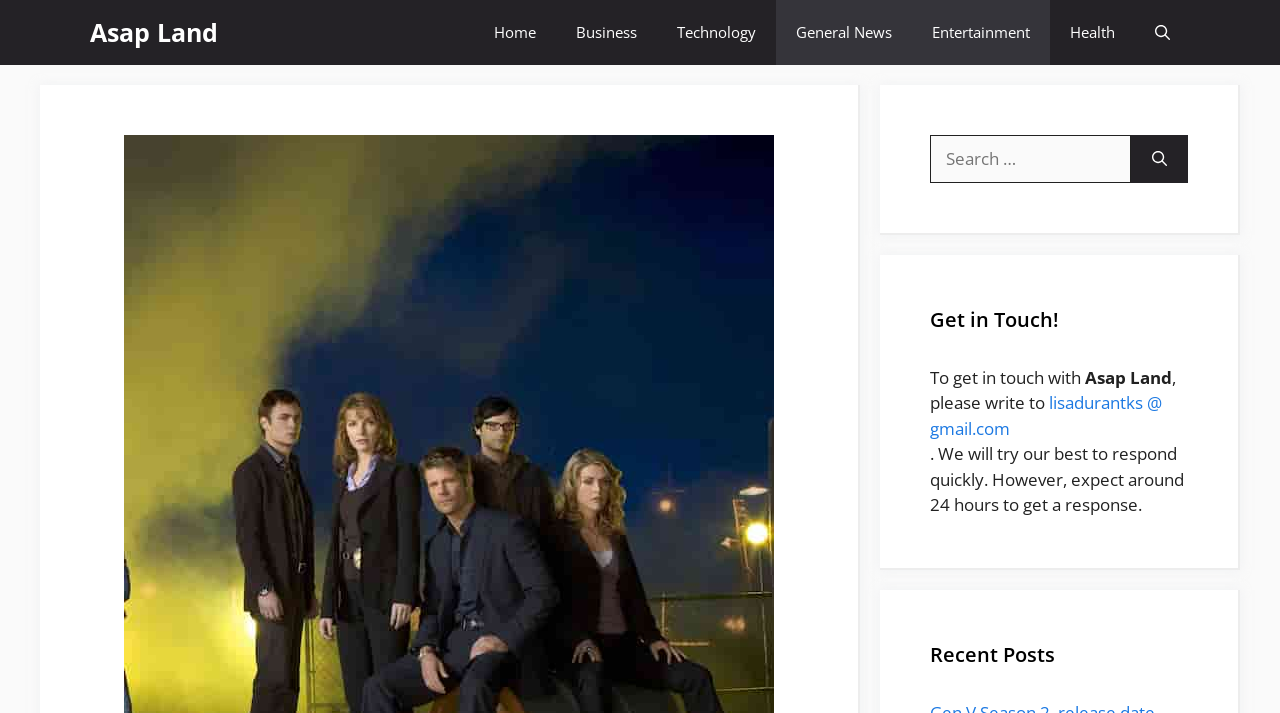Carefully observe the image and respond to the question with a detailed answer:
What is the category of the latest posts?

The 'Recent Posts' section is present on the webpage, but it does not specify the category of the latest posts. It only indicates that there are recent posts available, but the category or topic of those posts is not mentioned.